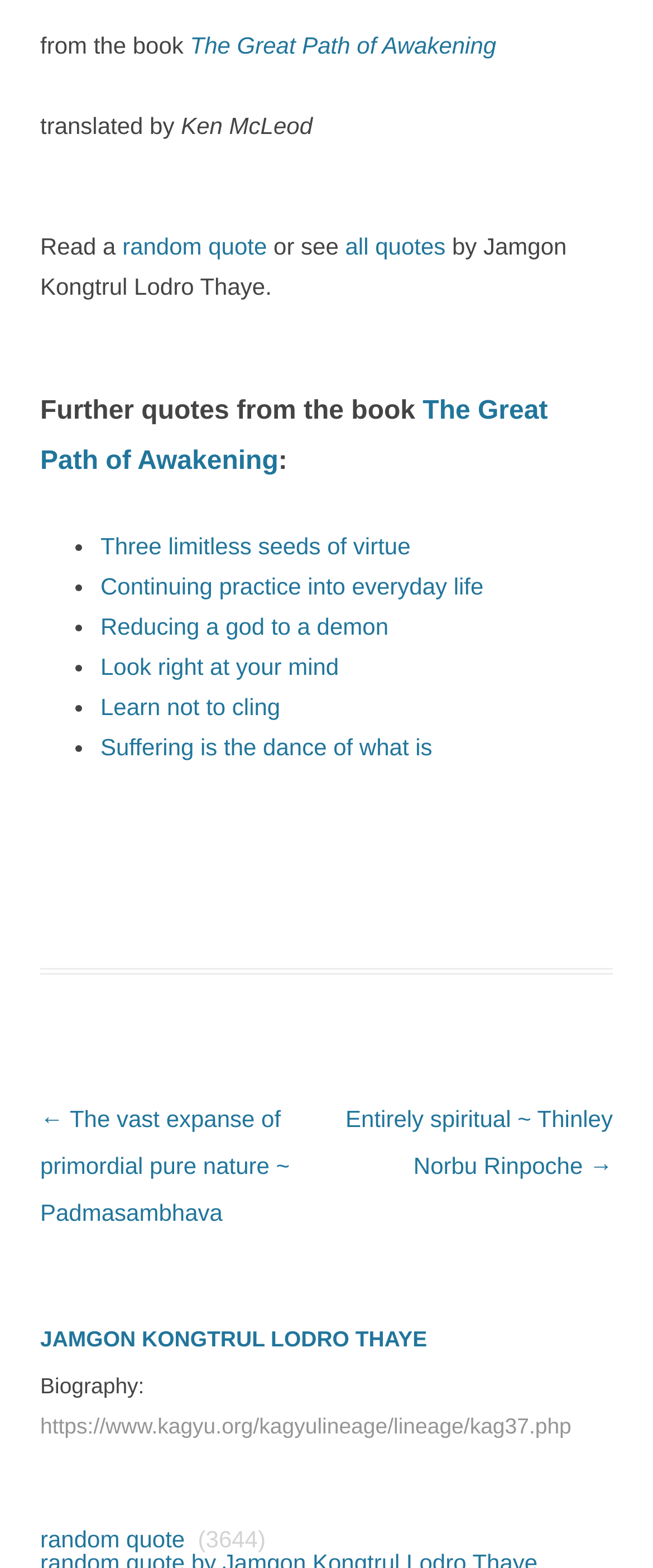Identify the bounding box coordinates of the specific part of the webpage to click to complete this instruction: "View all quotes".

[0.529, 0.149, 0.682, 0.166]